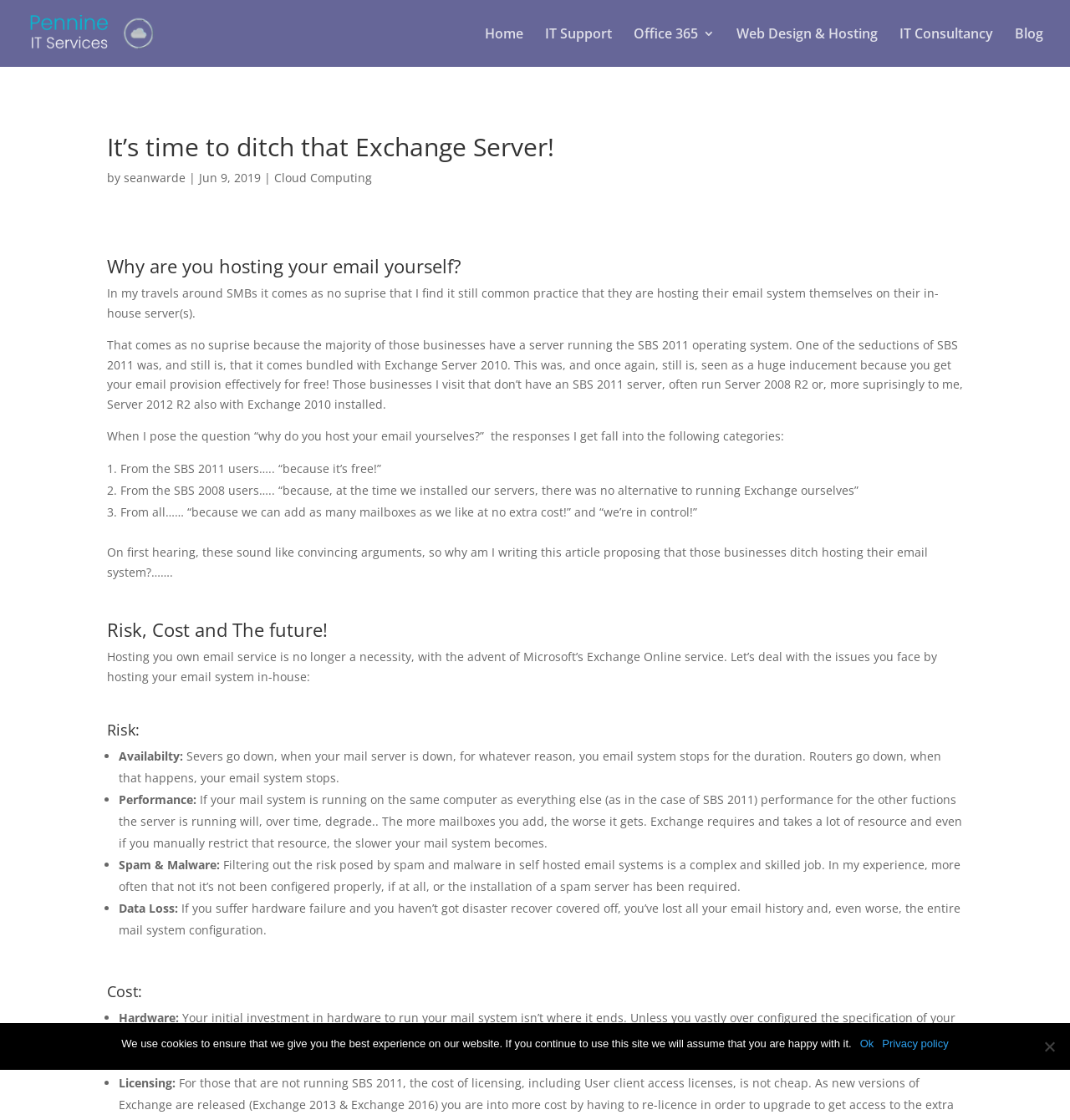Locate and extract the text of the main heading on the webpage.

It’s time to ditch that Exchange Server!